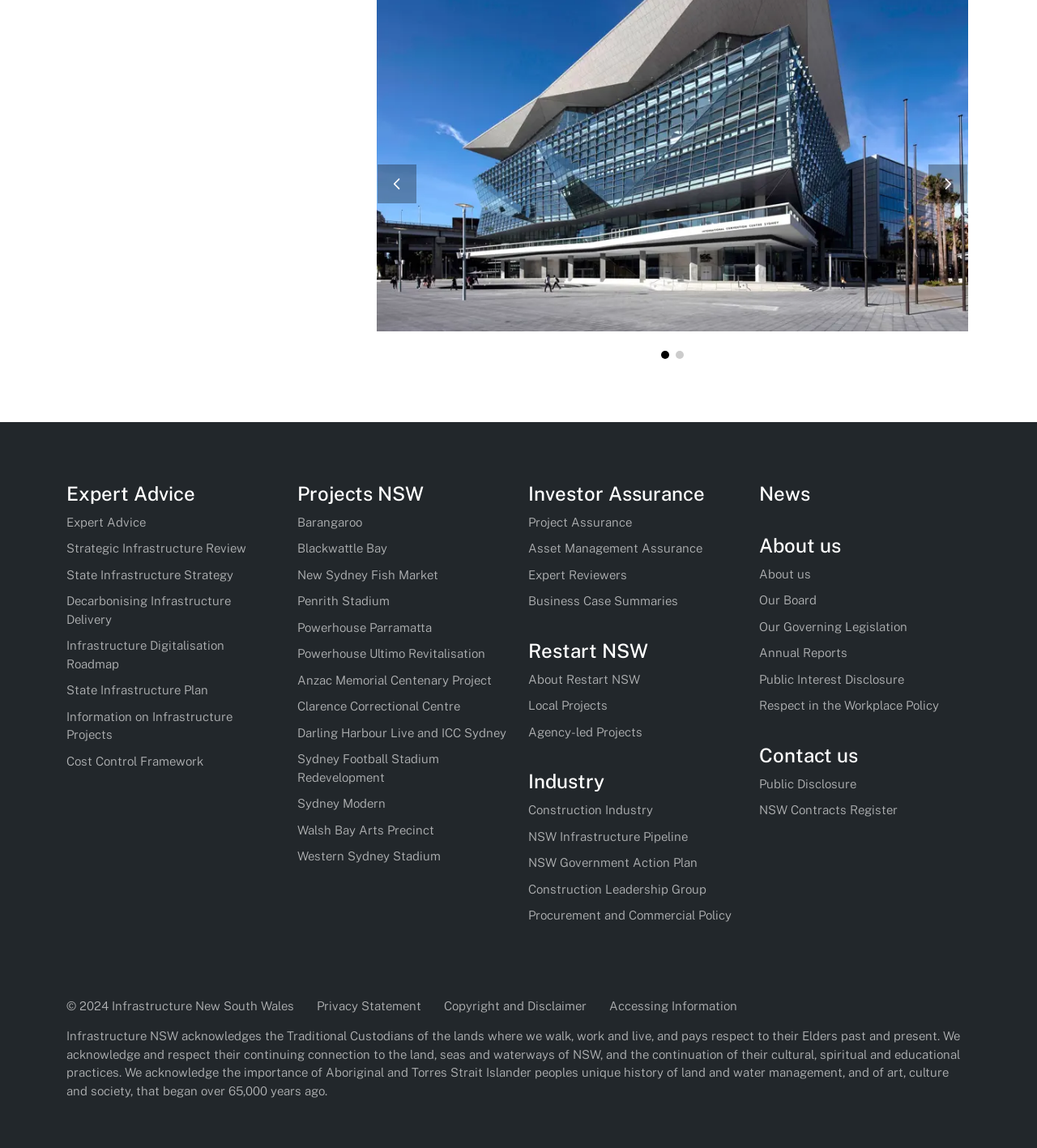What is the purpose of the 'Previous' and 'Next' buttons?
Can you give a detailed and elaborate answer to the question?

The 'Previous' and 'Next' buttons are likely used for navigation between slides or pages, allowing users to move forward or backward through the content.